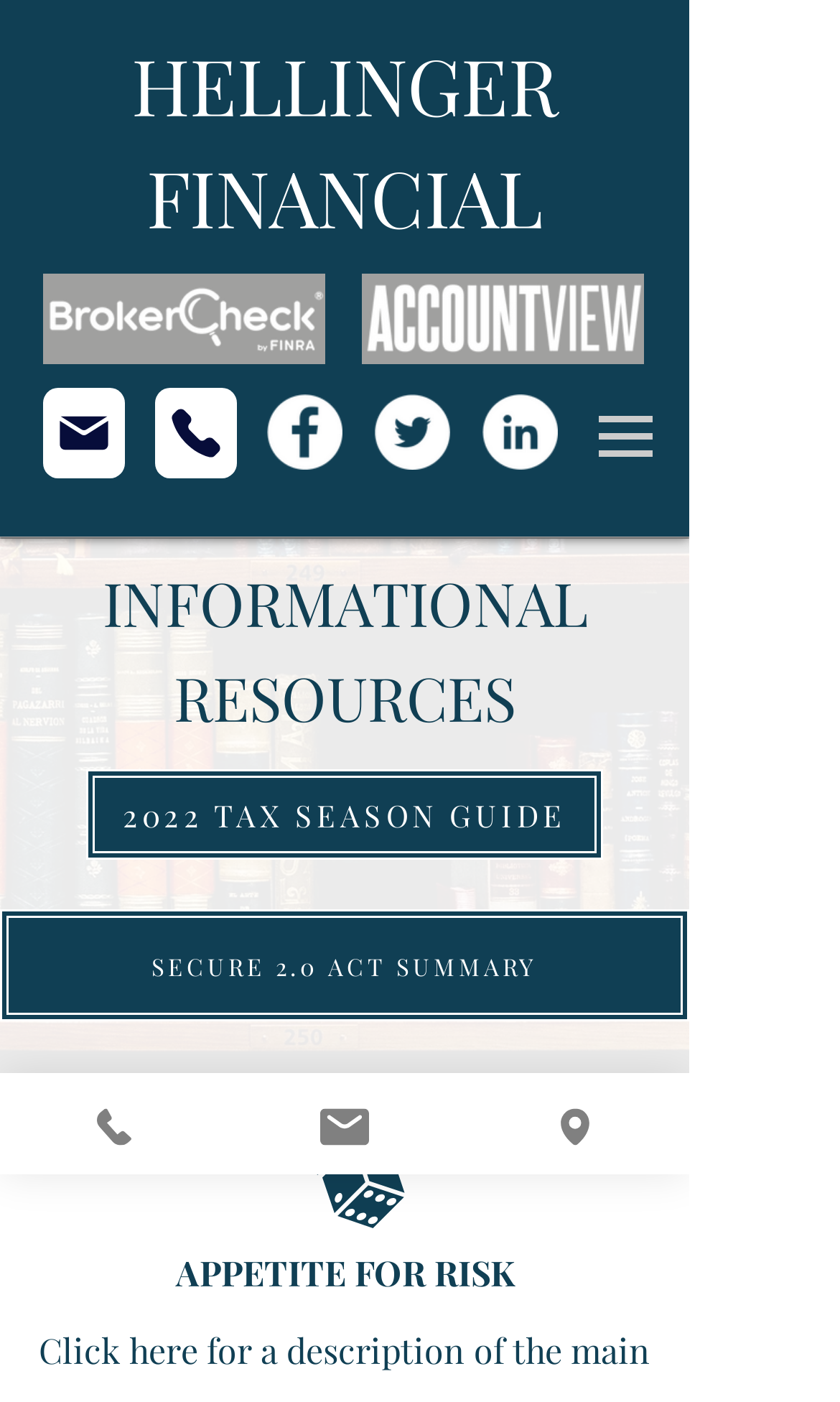Use a single word or phrase to answer the question:
What is the name of the financial company?

Hellinger Financial